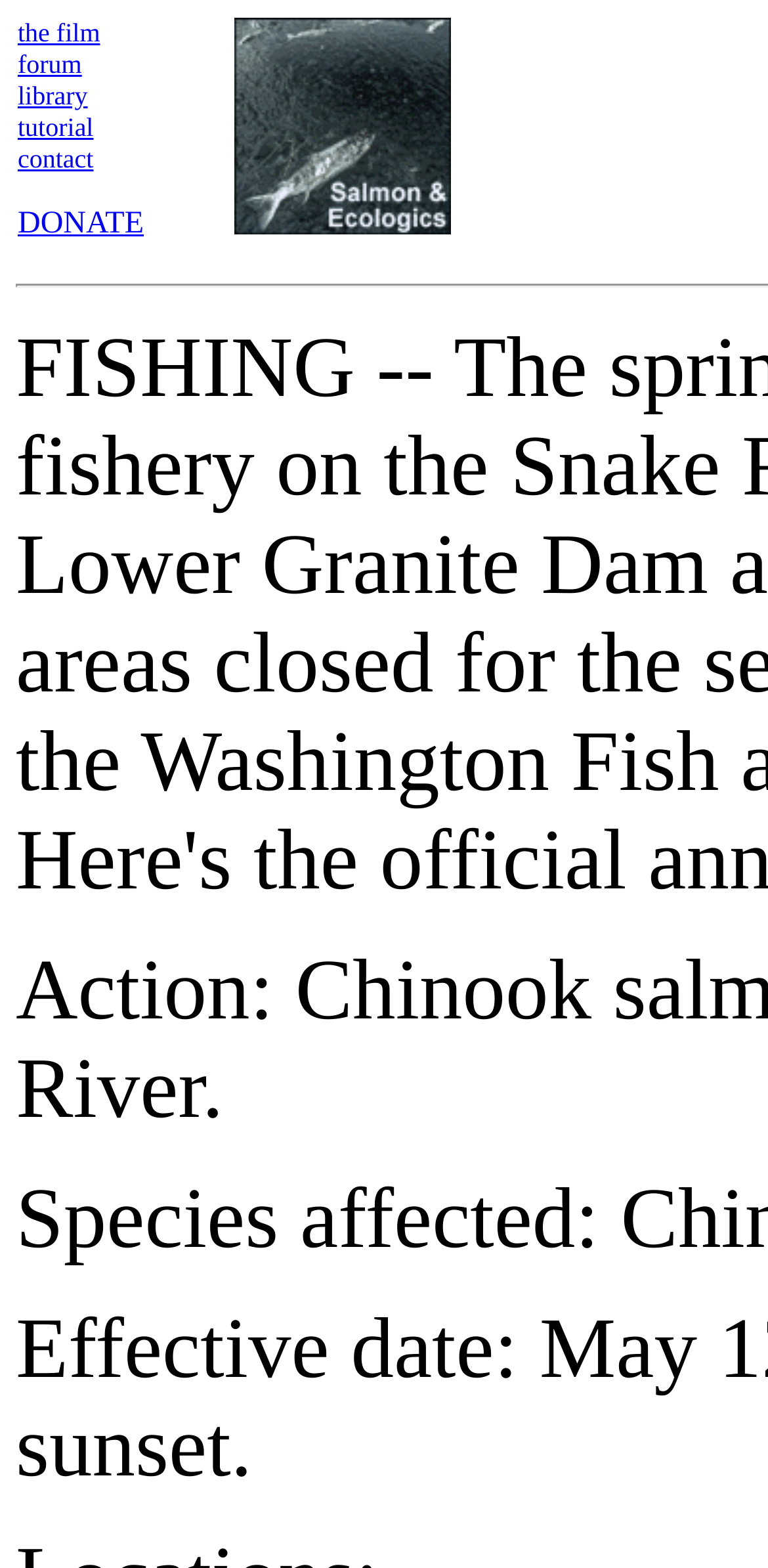Detail the webpage's structure and highlights in your description.

The webpage appears to be a news article or blog post about the closure of the Snake River Chinook Fishery in Washington. At the top of the page, there is a navigation menu with six links: "the film", "forum", "library", "tutorial", "contact", and "DONATE". These links are aligned horizontally and take up about a quarter of the page width.

Below the navigation menu, there is a section that spans about three-quarters of the page width. This section has a heading that reads "Ecology and salmon related articles". Below the heading, there is an image that takes up most of the section's width. The image is likely related to the topic of ecology and salmon.

There is no prominent main content or article text visible on the page, suggesting that the article may be further down the page or require scrolling to access. The focus of the page appears to be on providing navigation options and a related image, rather than presenting the main article content.